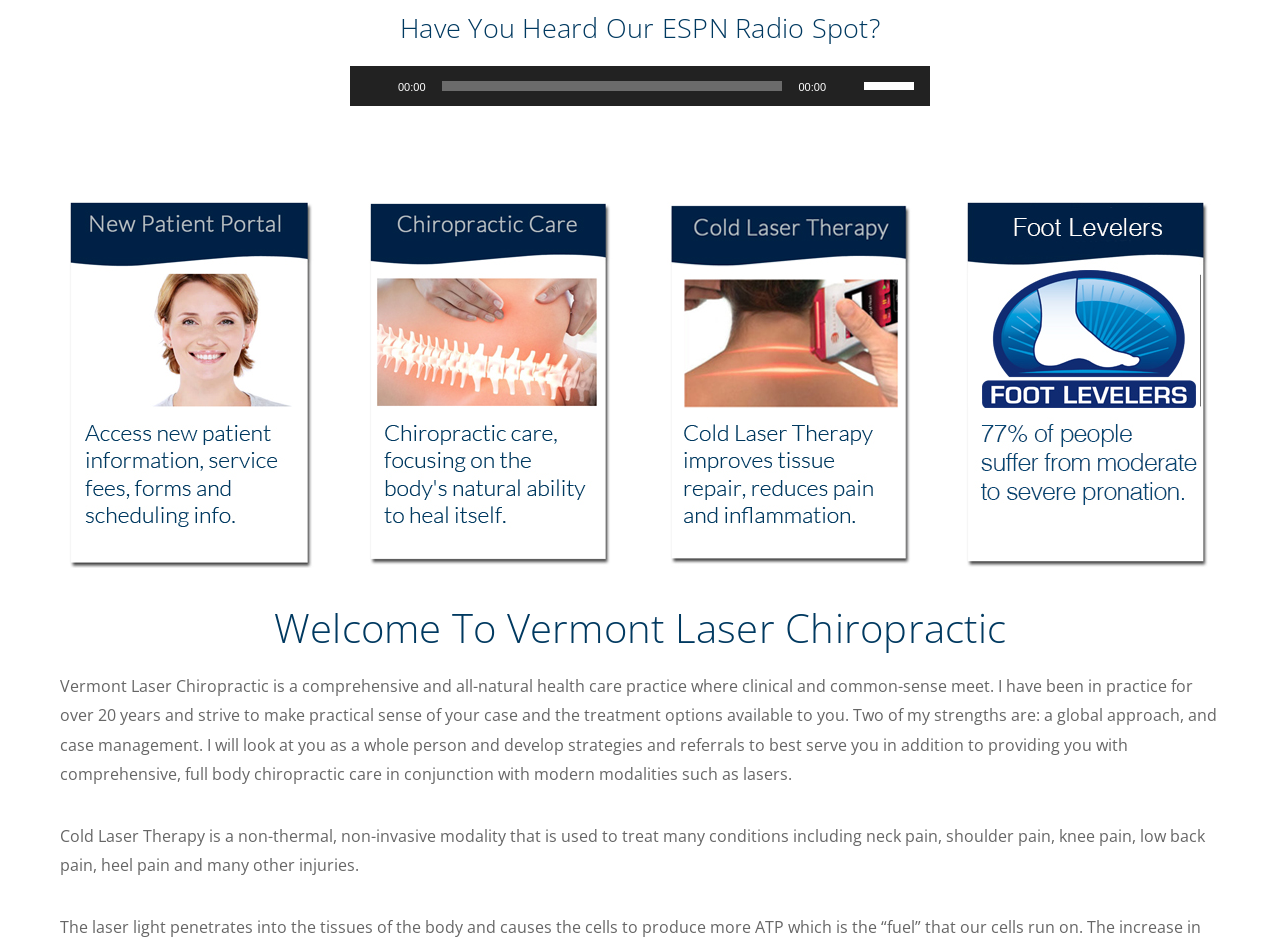Please provide the bounding box coordinates for the element that needs to be clicked to perform the instruction: "Learn about Cold Laser Therapy". The coordinates must consist of four float numbers between 0 and 1, formatted as [left, top, right, bottom].

[0.047, 0.877, 0.941, 0.931]